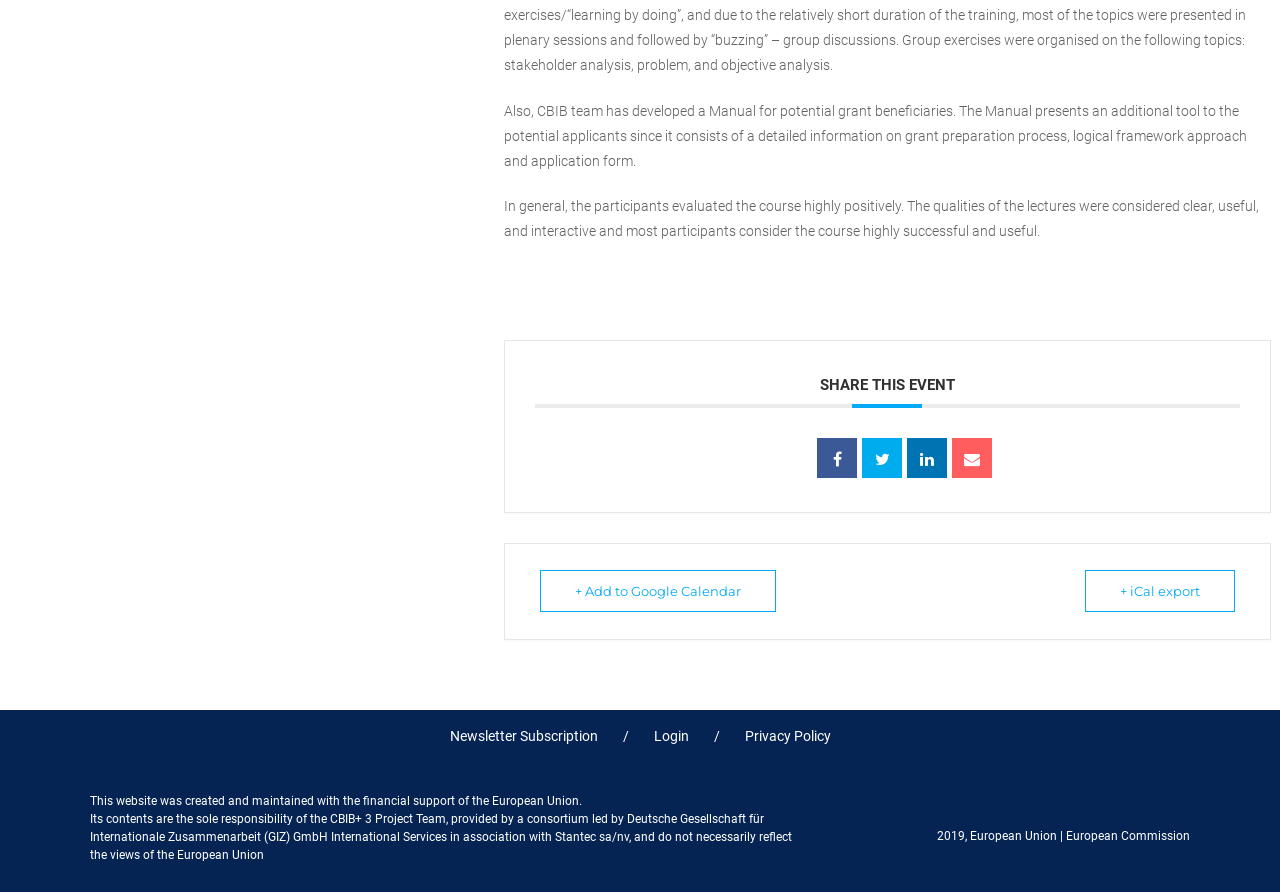Please find the bounding box coordinates (top-left x, top-left y, bottom-right x, bottom-right y) in the screenshot for the UI element described as follows: title="Tweet"

[0.674, 0.491, 0.705, 0.536]